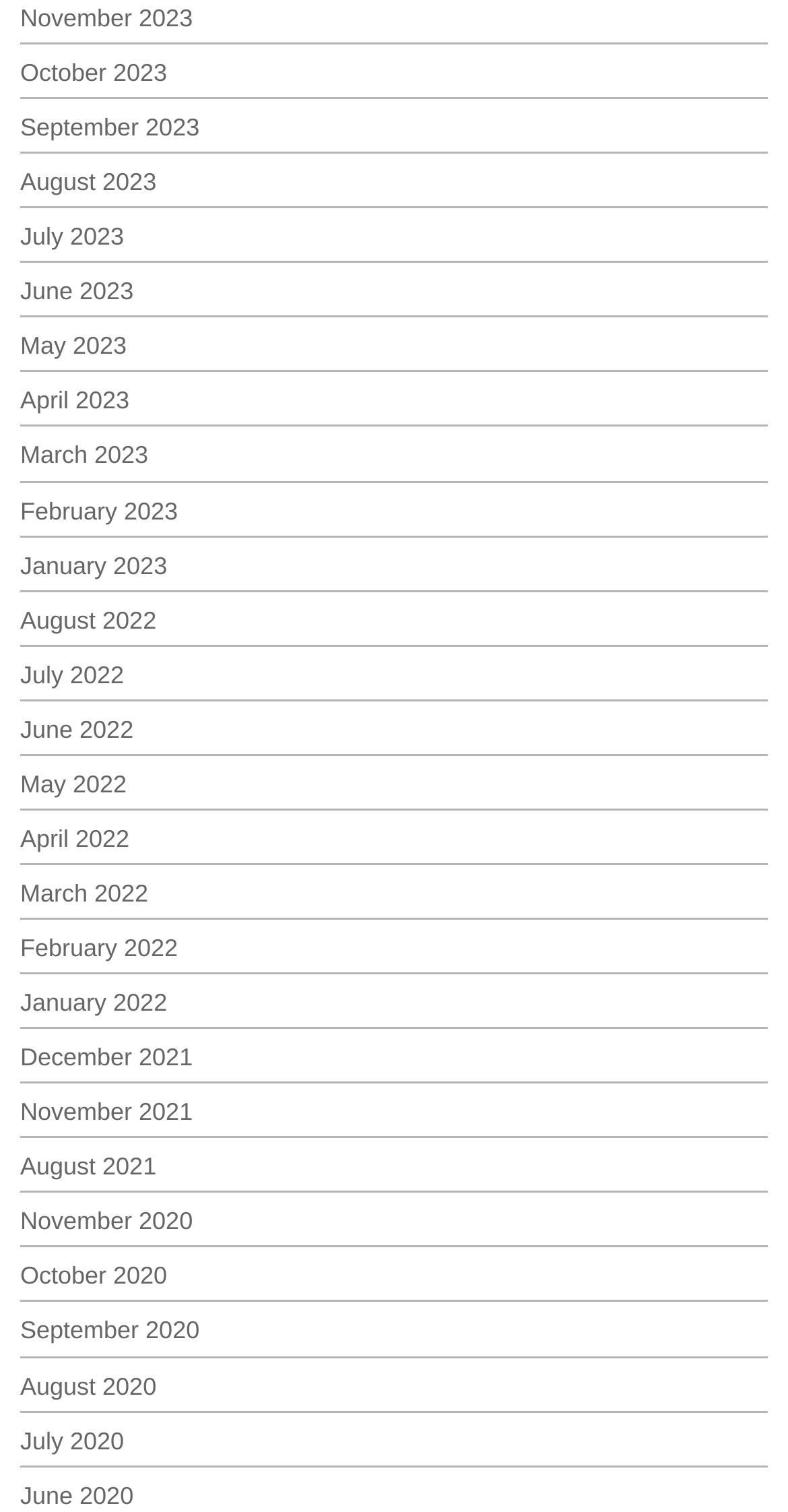Provide a short, one-word or phrase answer to the question below:
What is the earliest month listed on the webpage?

November 2020